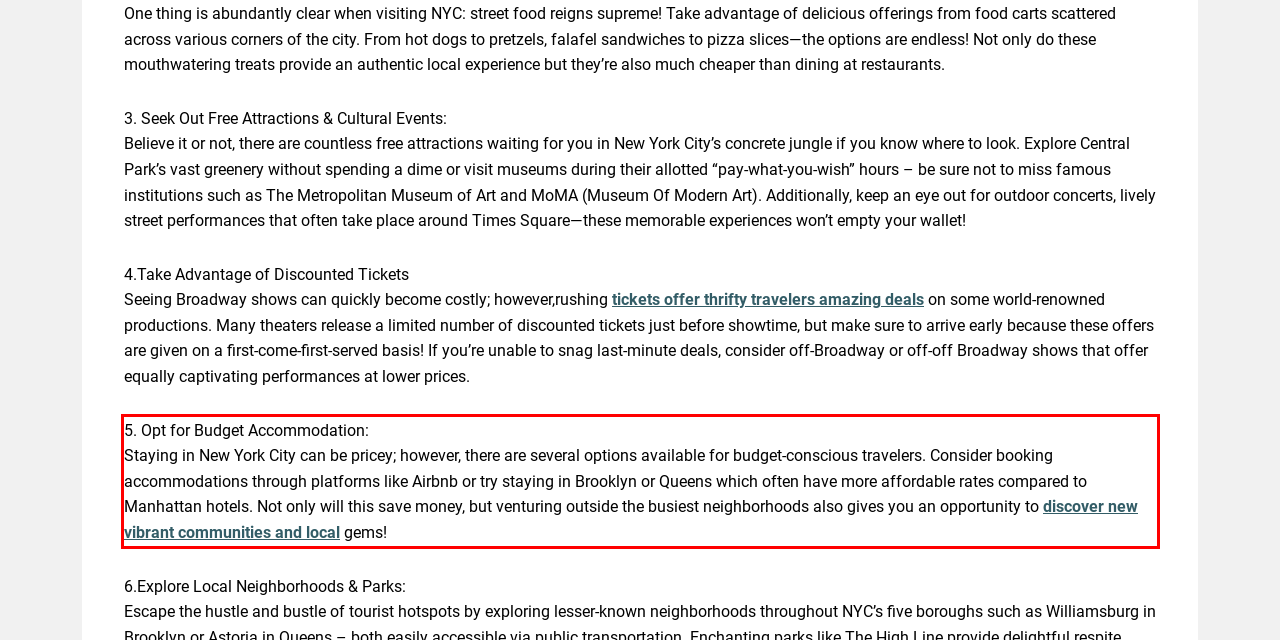You are presented with a webpage screenshot featuring a red bounding box. Perform OCR on the text inside the red bounding box and extract the content.

5. Opt for Budget Accommodation: Staying in New York City can be pricey; however, there are several options available for budget-conscious travelers. Consider booking accommodations through platforms like Airbnb or try staying in Brooklyn or Queens which often have more affordable rates compared to Manhattan hotels. Not only will this save money, but venturing outside the busiest neighborhoods also gives you an opportunity to discover new vibrant communities and local gems!